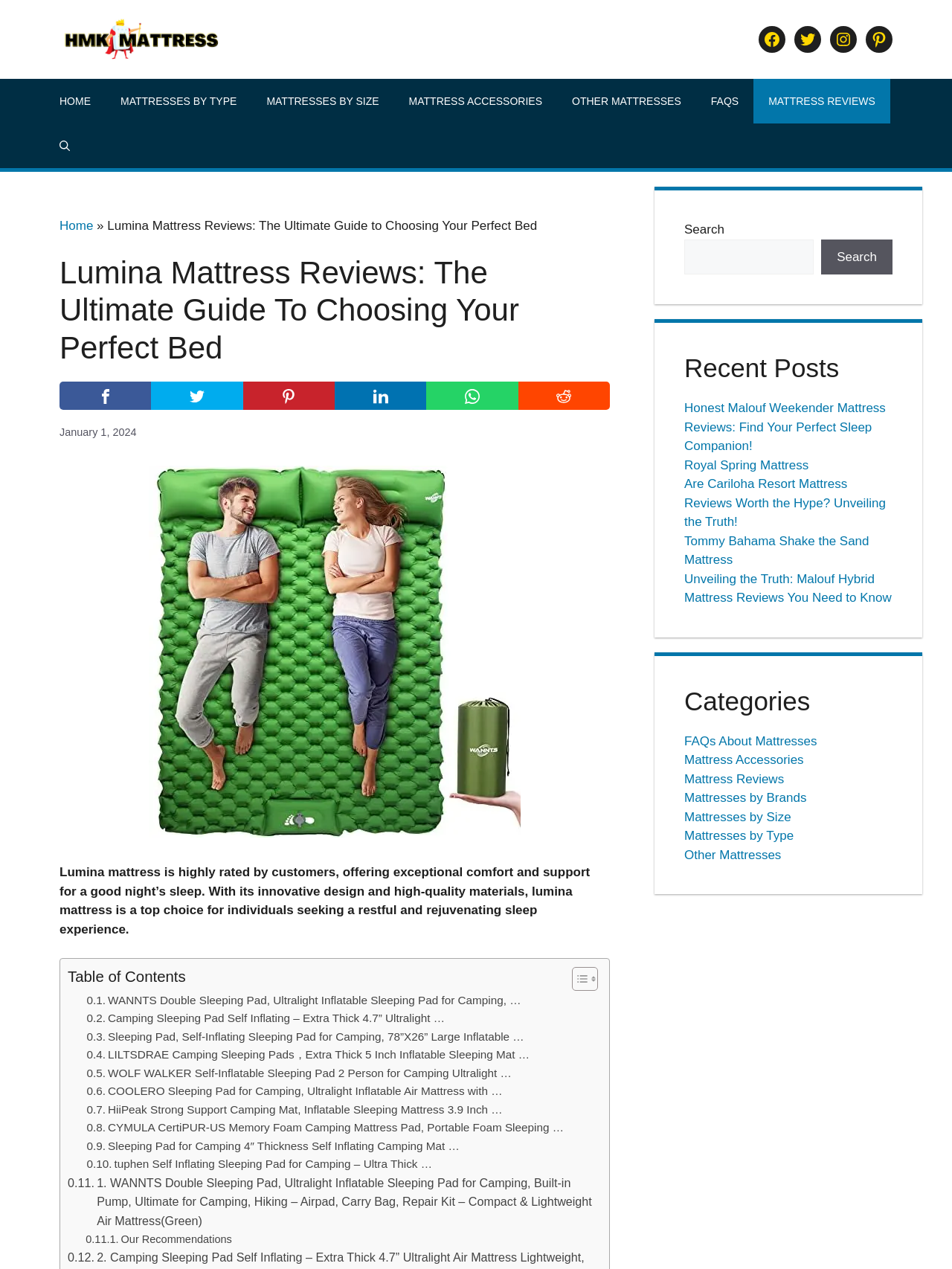Provide a brief response using a word or short phrase to this question:
How many social media links are present in the banner?

4